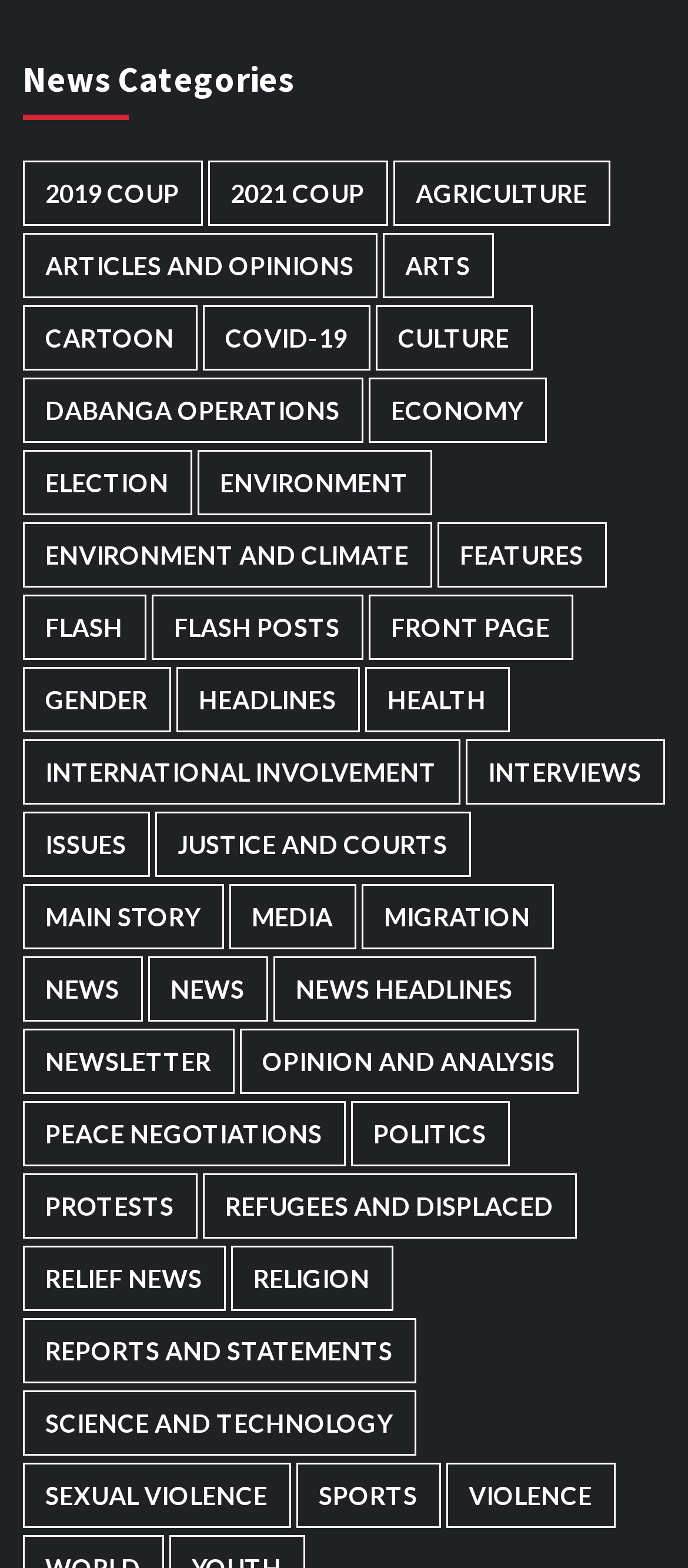Is there a category related to health?
Refer to the image and give a detailed answer to the question.

I searched the list of links and found a category called 'Health' with 857 items, which indicates that there is a category related to health.